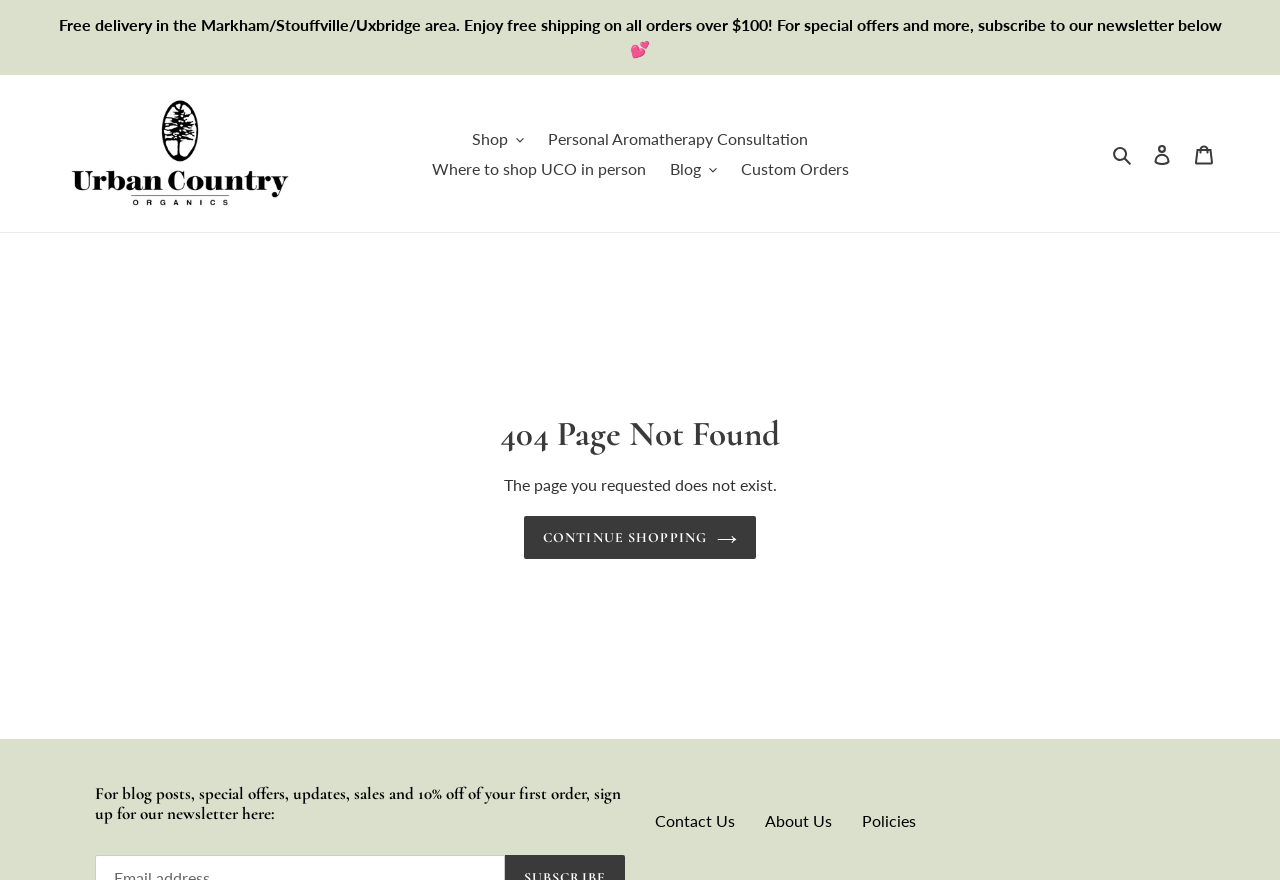Locate the bounding box coordinates of the segment that needs to be clicked to meet this instruction: "Click on Facebook".

None